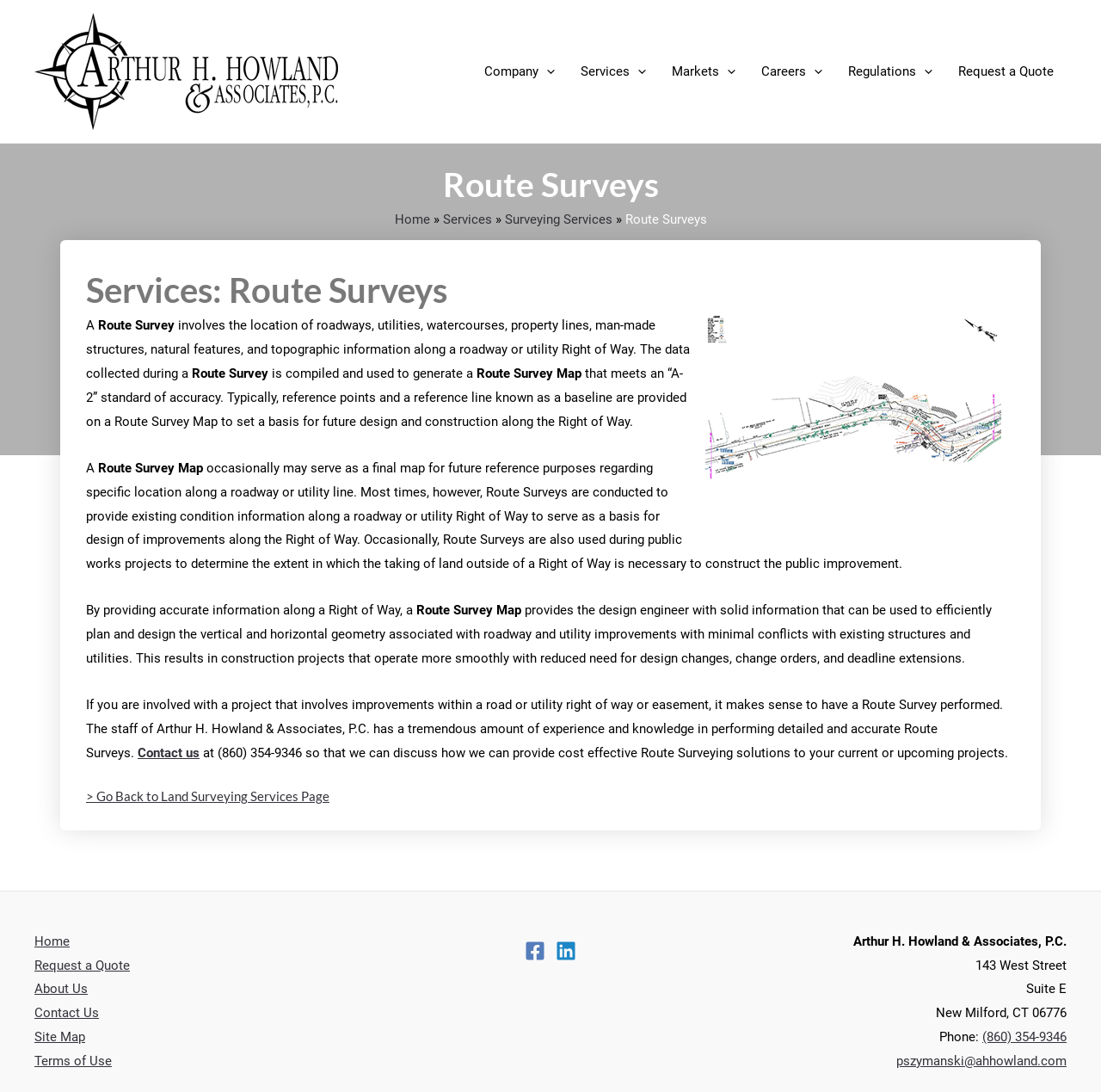Please answer the following question as detailed as possible based on the image: 
How can I contact the company for a Route Survey?

I found the contact information by looking at the bottom-right corner of the webpage, where it lists the phone number and email address. The phone number is (860) 354-9346, and the email address is pszymanski@ahhowland.com. Additionally, there is a 'Contact us' link on the webpage that can be used to get in touch with the company.